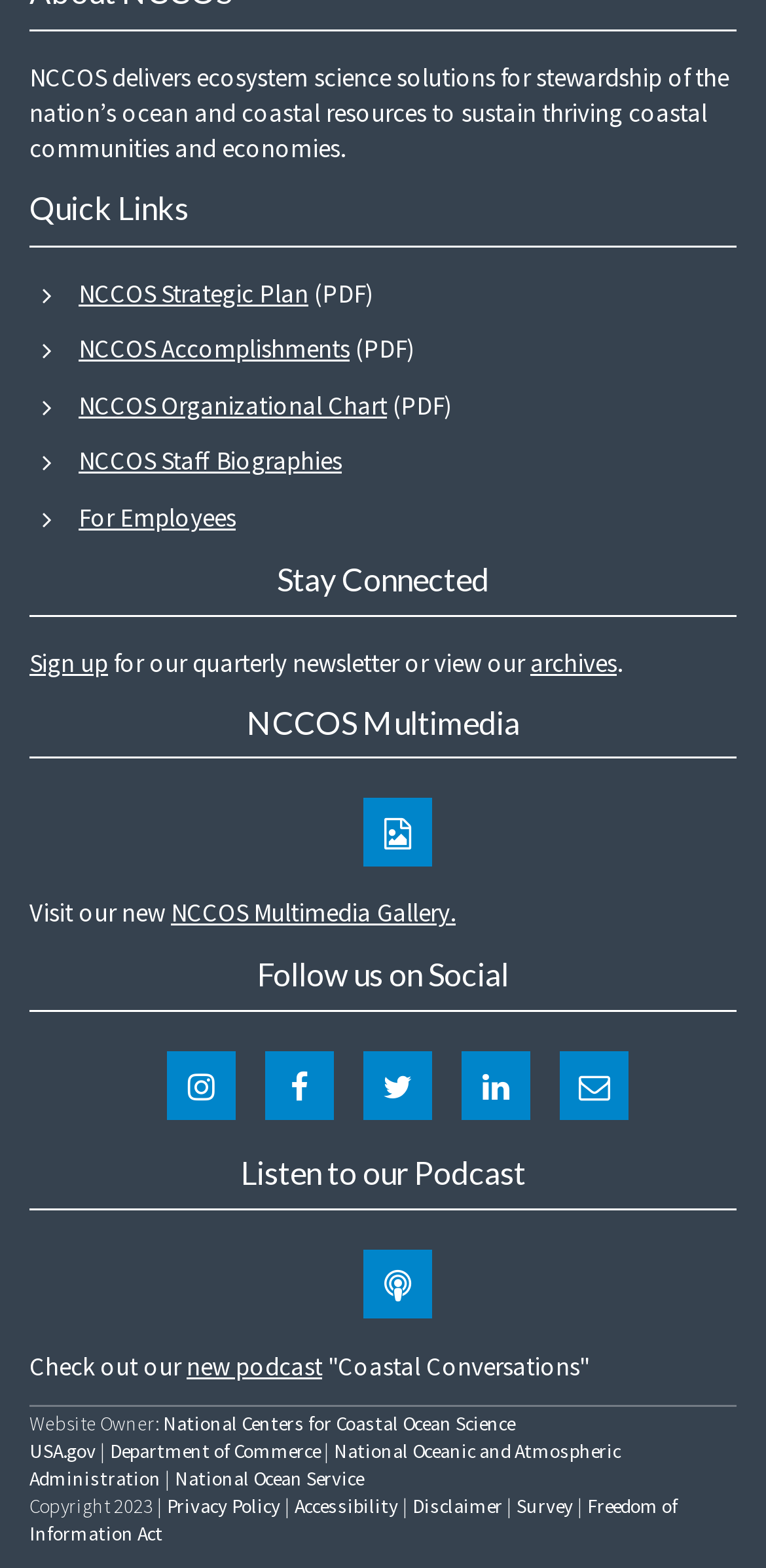Answer the question with a brief word or phrase:
What is the name of the podcast mentioned on this webpage?

Coastal Conversations